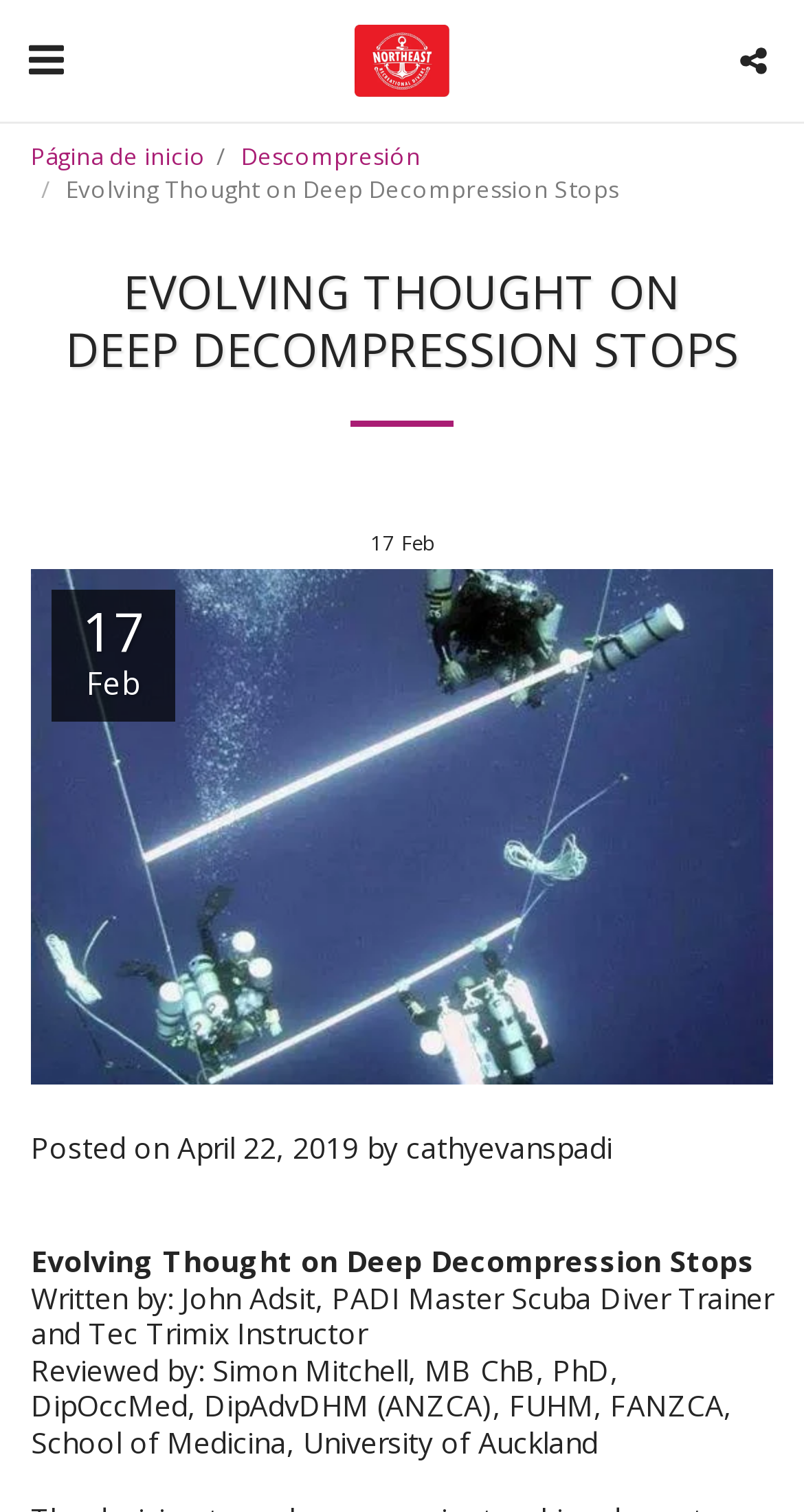Predict the bounding box coordinates for the UI element described as: "Página de inicio". The coordinates should be four float numbers between 0 and 1, presented as [left, top, right, bottom].

[0.038, 0.093, 0.256, 0.113]